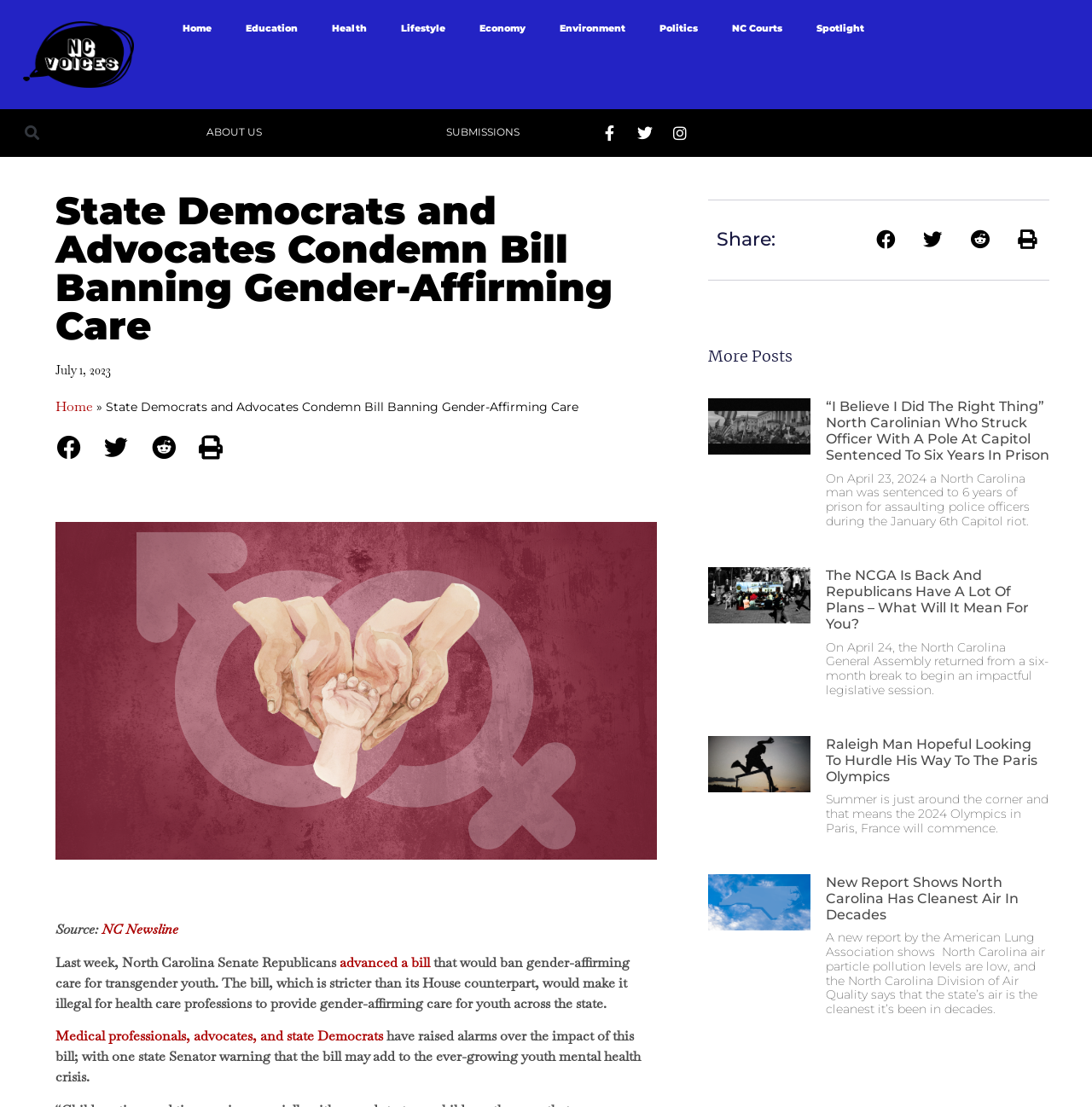How many articles are there in the 'More Posts' section?
With the help of the image, please provide a detailed response to the question.

I scrolled down to the 'More Posts' section and counted the number of articles, which are 4.